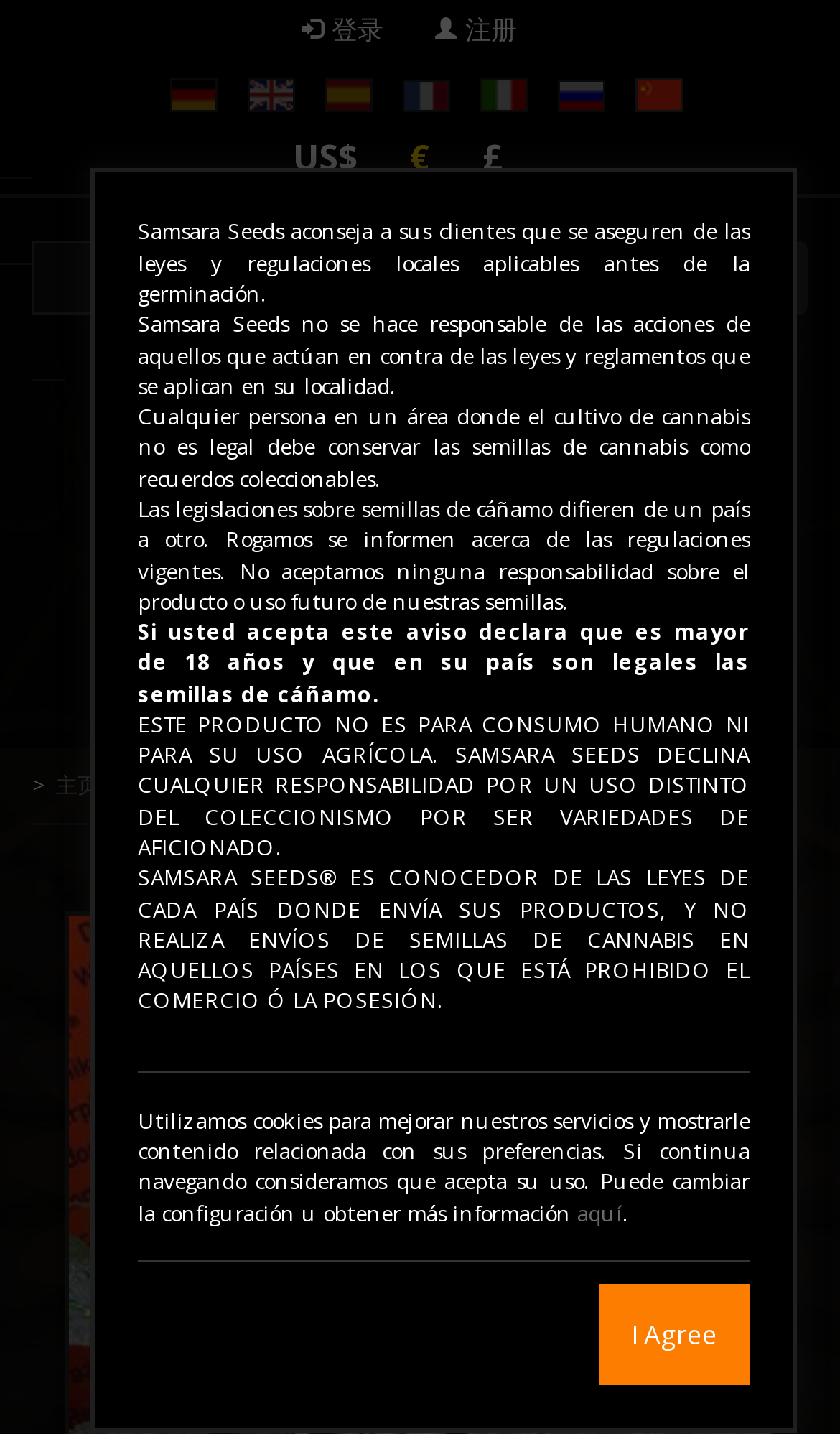Identify the bounding box coordinates of the element that should be clicked to fulfill this task: "go to Cannabis seeds page". The coordinates should be provided as four float numbers between 0 and 1, i.e., [left, top, right, bottom].

[0.038, 0.249, 0.962, 0.341]